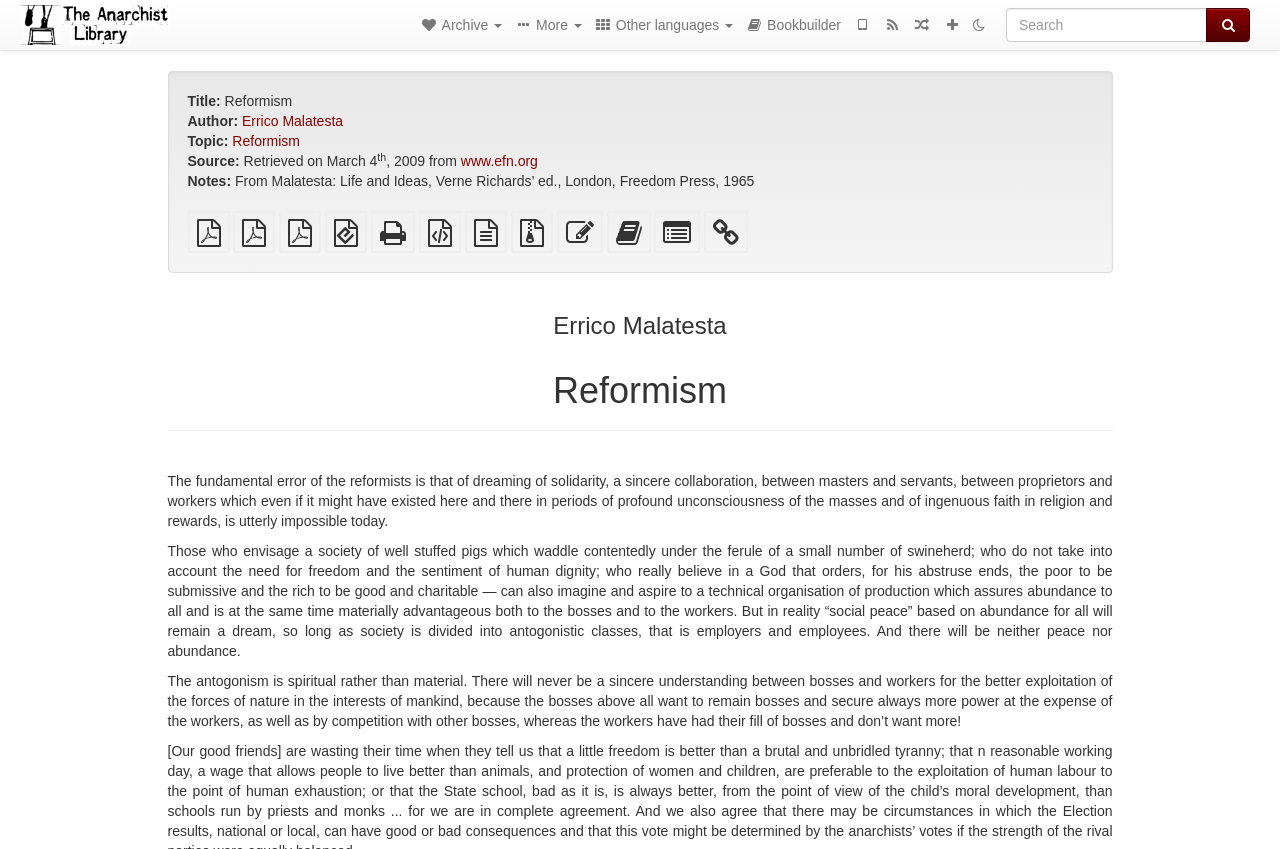Find the bounding box coordinates for the area that should be clicked to accomplish the instruction: "Search for a text".

[0.774, 0.009, 0.988, 0.049]